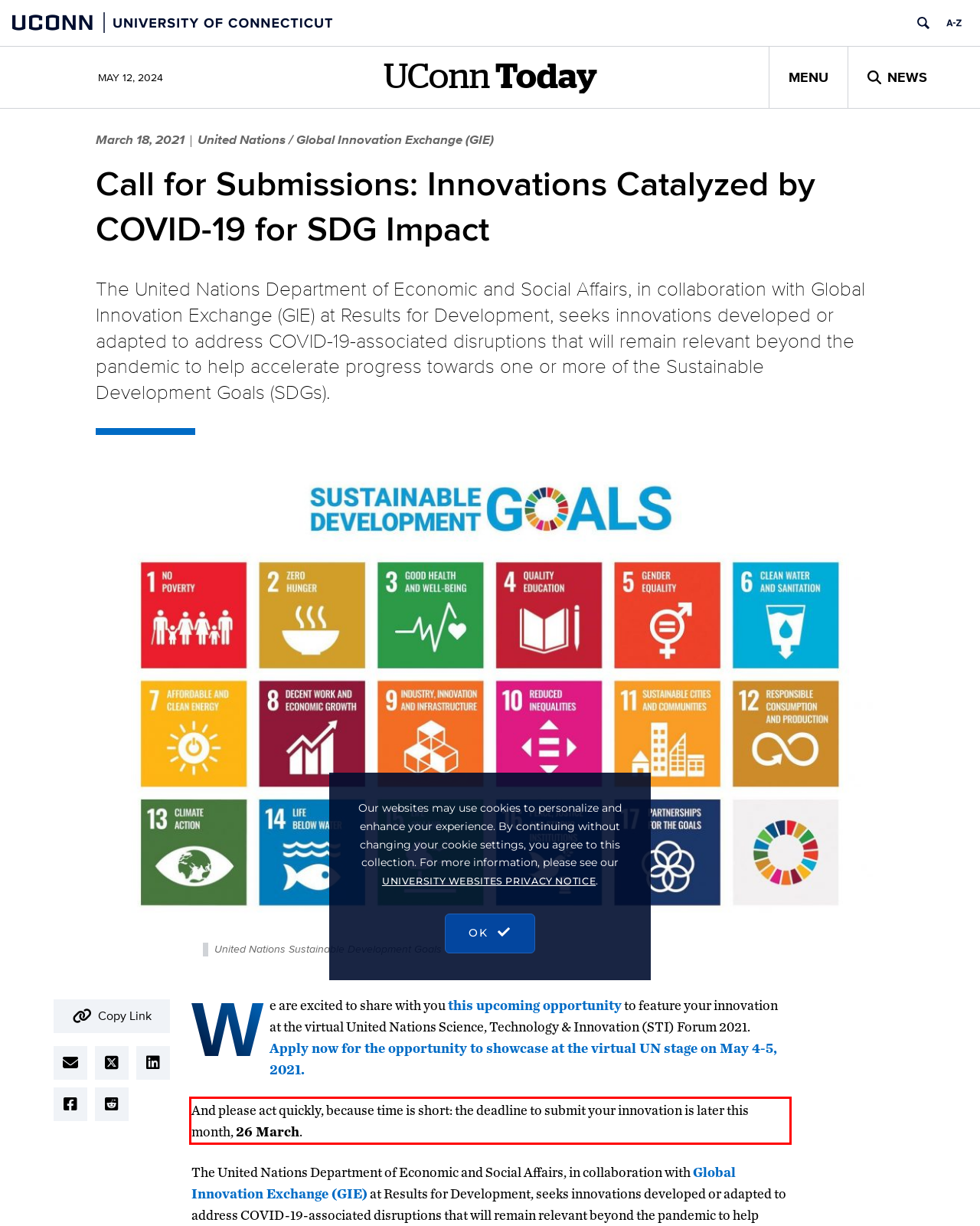Examine the webpage screenshot and use OCR to recognize and output the text within the red bounding box.

And please act quickly, because time is short: the deadline to submit your innovation is later this month, 26 March.